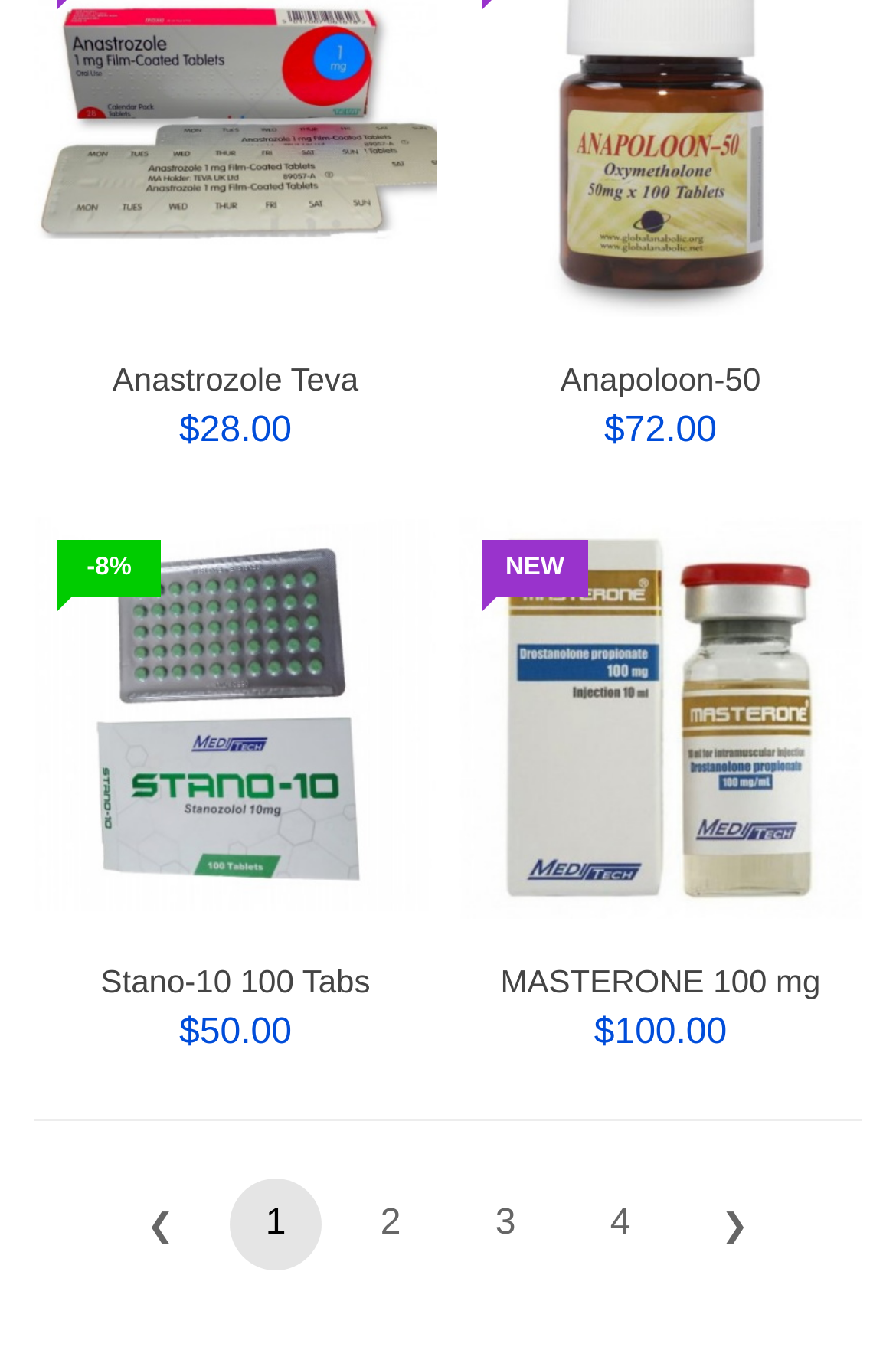Extract the bounding box for the UI element that matches this description: "alt="MASTERONE Meditech"".

[0.513, 0.512, 0.962, 0.539]